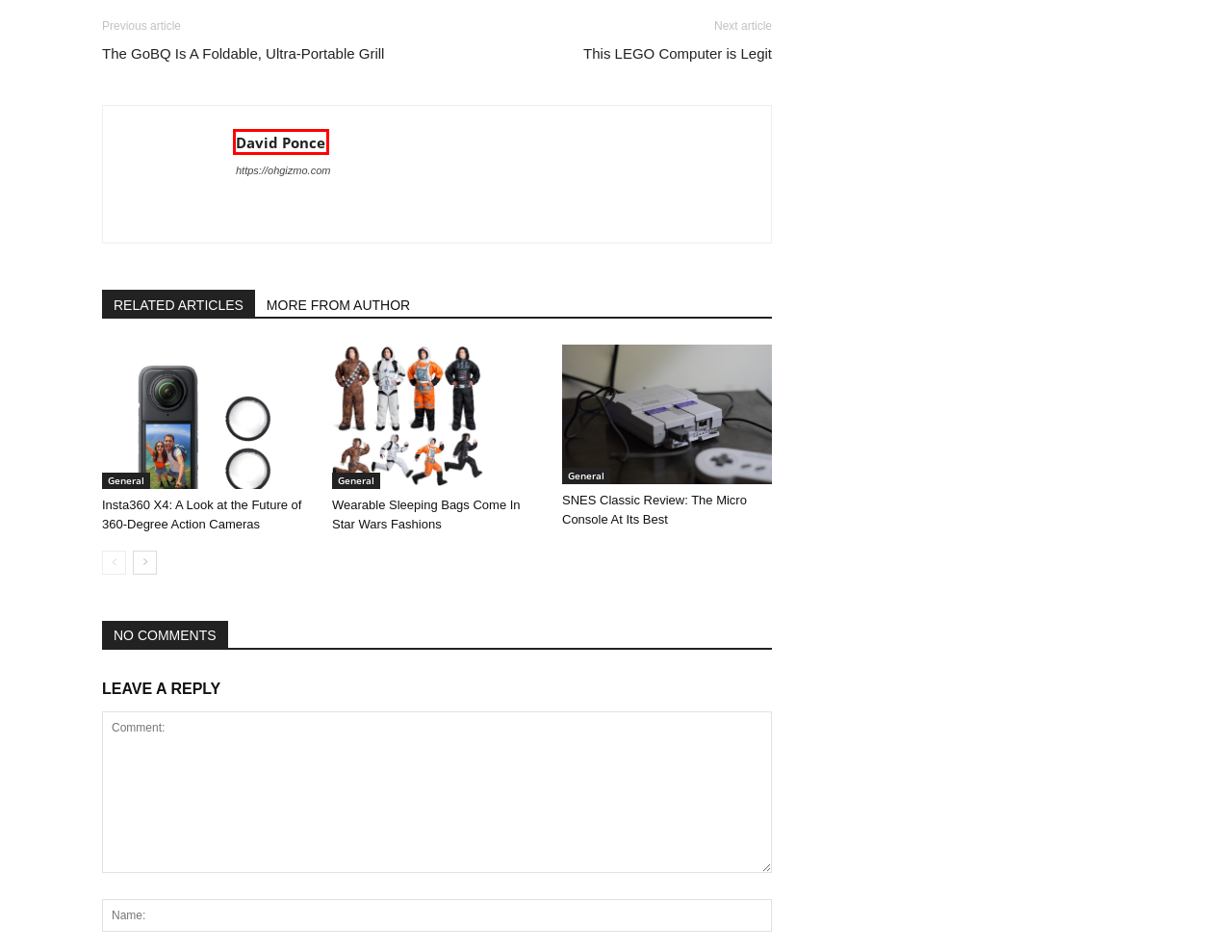Inspect the provided webpage screenshot, concentrating on the element within the red bounding box. Select the description that best represents the new webpage after you click the highlighted element. Here are the candidates:
A. Wearable Sleeping Bags Come In Star Wars Fashions | OhGizmo!
B. General | OhGizmo!
C. David Ponce, Author at OhGizmo!
D. This LEGO Computer is Legit | OhGizmo!
E. SNES Classic Review: The Micro Console At Its Best | OhGizmo!
F. Geekologie
G. The GoBQ Is A Foldable, Ultra-Portable Grill | OhGizmo!
H. Insta360 X4: A Look at the Future of 360-Degree Action Cameras | OhGizmo!

C